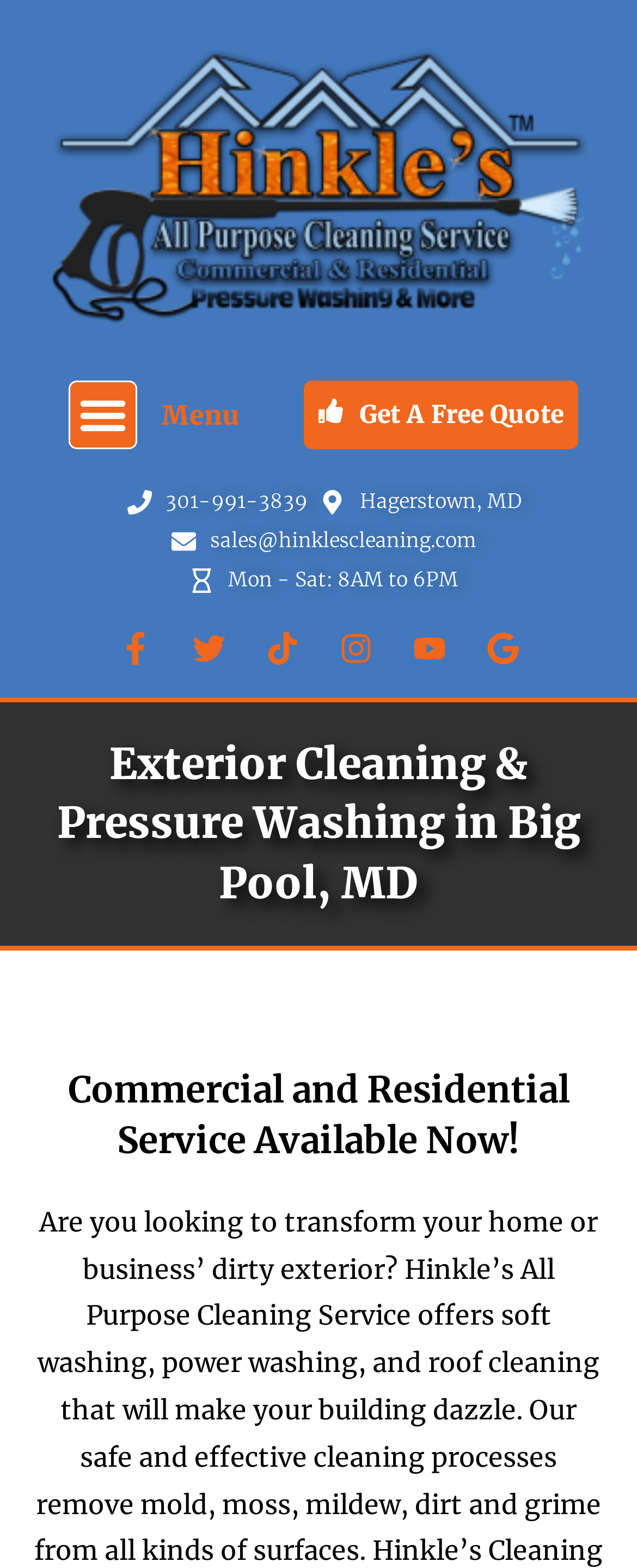Using a single word or phrase, answer the following question: 
What is the phone number of Hinkle's Pressure Washing?

301-991-3839